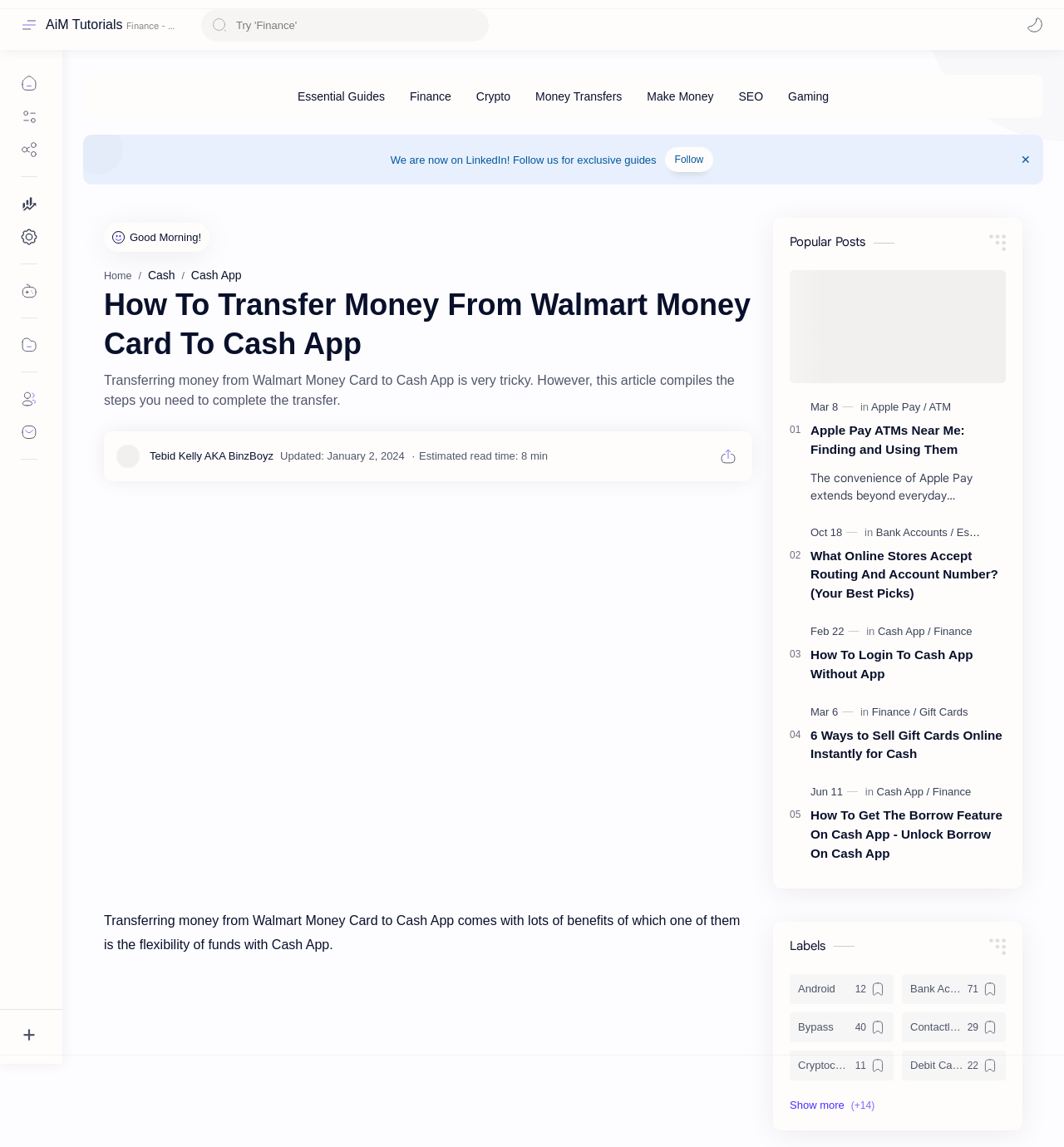Identify the bounding box coordinates for the region to click in order to carry out this instruction: "Read the article about transferring money from Walmart Money Card to Cash App". Provide the coordinates using four float numbers between 0 and 1, formatted as [left, top, right, bottom].

[0.098, 0.249, 0.707, 0.317]